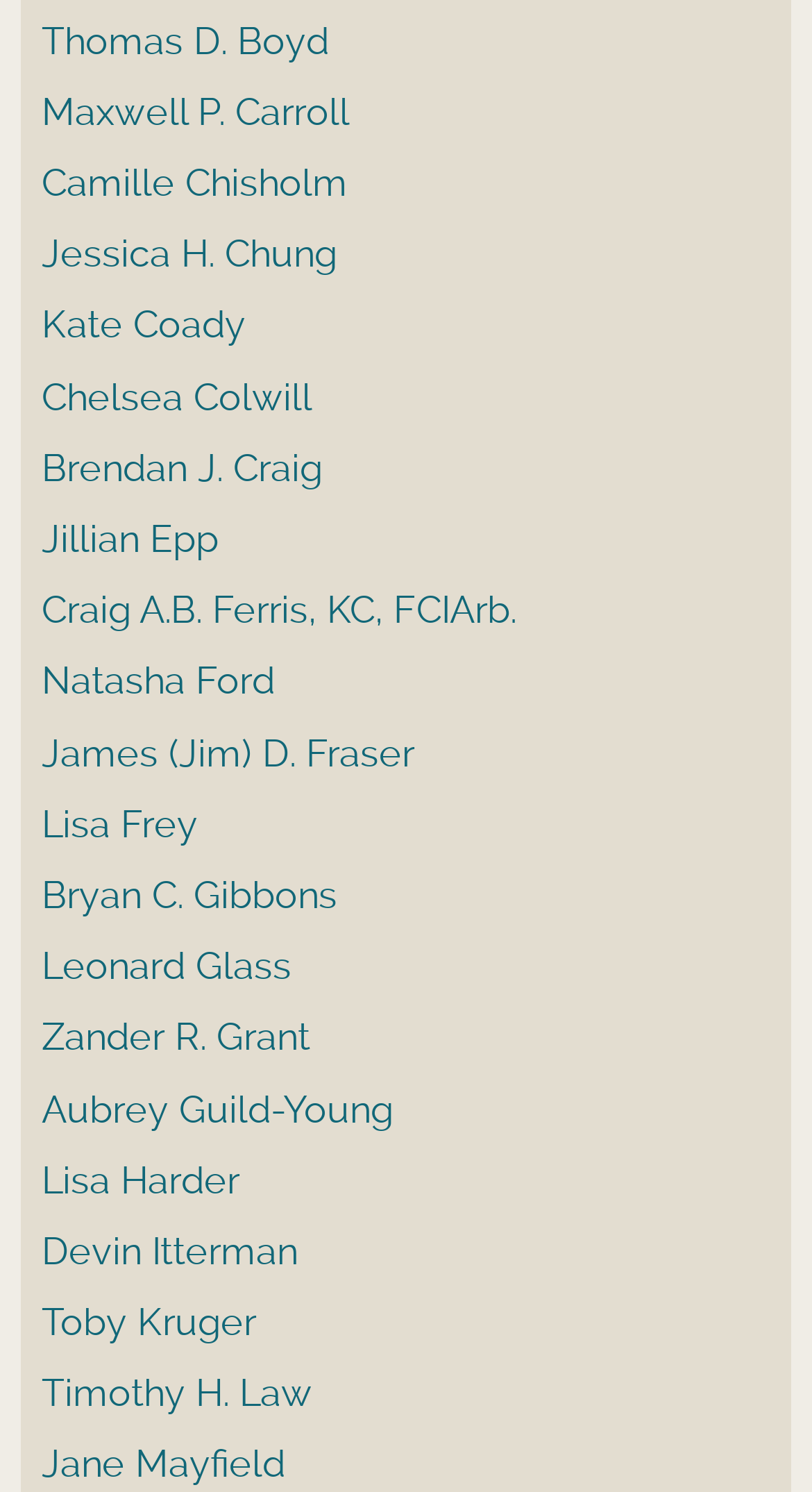Predict the bounding box of the UI element based on this description: "James (Jim) D. Fraser".

[0.051, 0.489, 0.51, 0.519]